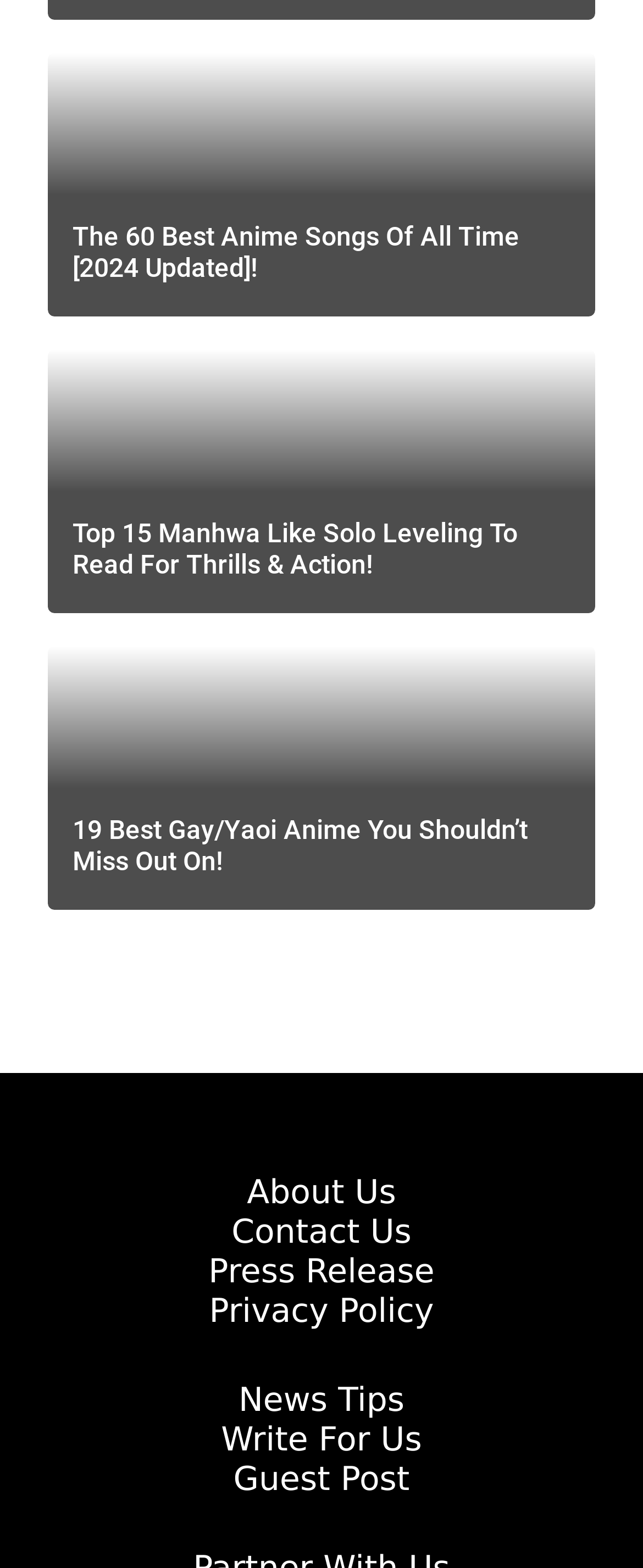Specify the bounding box coordinates of the element's region that should be clicked to achieve the following instruction: "Discover the best gay/yaoi anime". The bounding box coordinates consist of four float numbers between 0 and 1, in the format [left, top, right, bottom].

[0.074, 0.412, 0.926, 0.58]